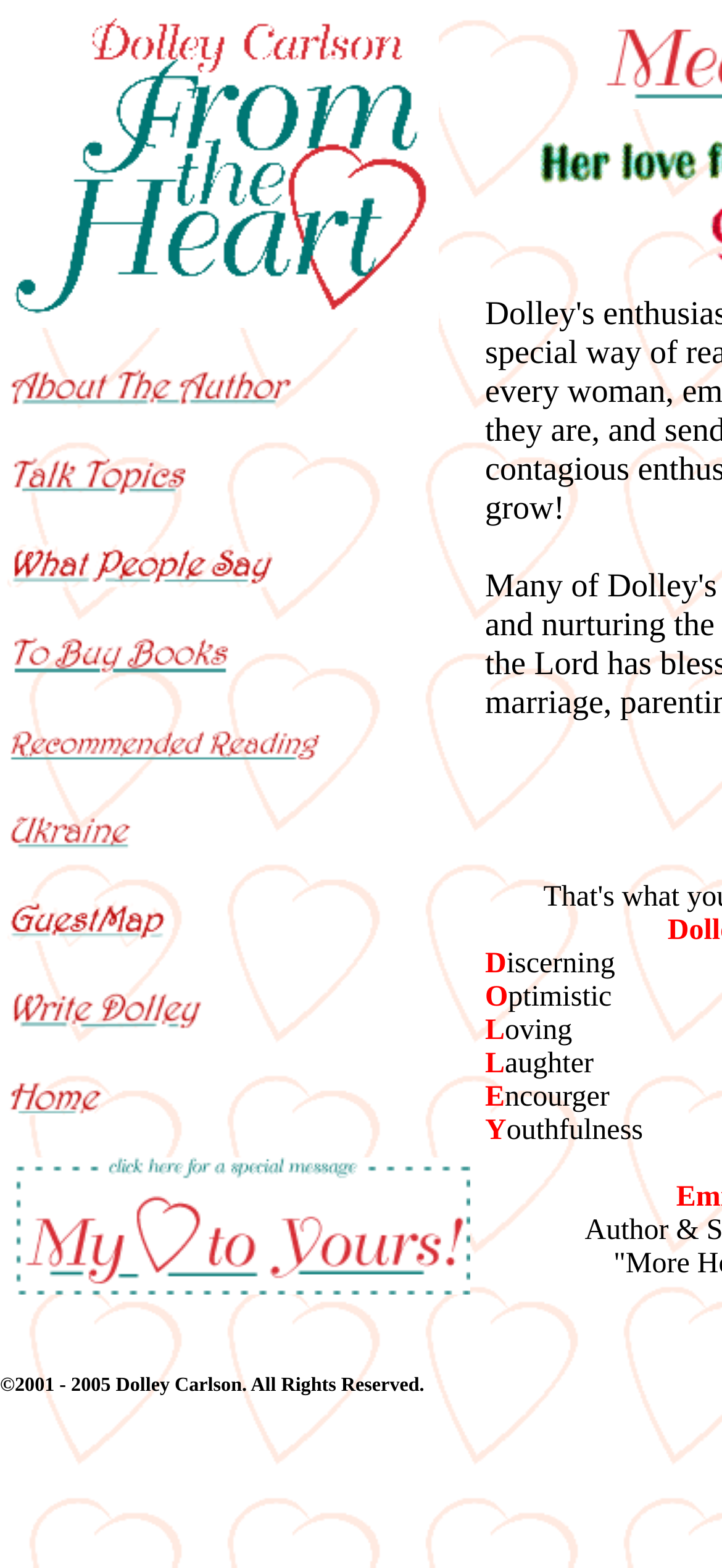Explain the webpage in detail.

The webpage is a personal website, Dolley Carlson Welcomes You!, with a warm and inviting tone. At the top, there is a large image that spans almost the entire width of the page. Below the image, there is a section titled "Recommended Reading" with a series of links, each accompanied by a small image. There are 9 links in total, arranged vertically, with the title "Recommended Reading" at the top. Each link has a brief description or title, but the text is not provided.

To the right of the "Recommended Reading" section, there is a block of text that appears to be a quote or a passage. The text is arranged in multiple lines, with some words broken up into separate elements. The quote mentions "daughter", "encourager", "youthfulness", and other words that suggest a theme of personal growth and inspiration.

Overall, the webpage has a clean and simple design, with a focus on the "Recommended Reading" section and the quote or passage to the right. The use of images and brief descriptions creates a visually appealing layout that invites the visitor to explore the content.